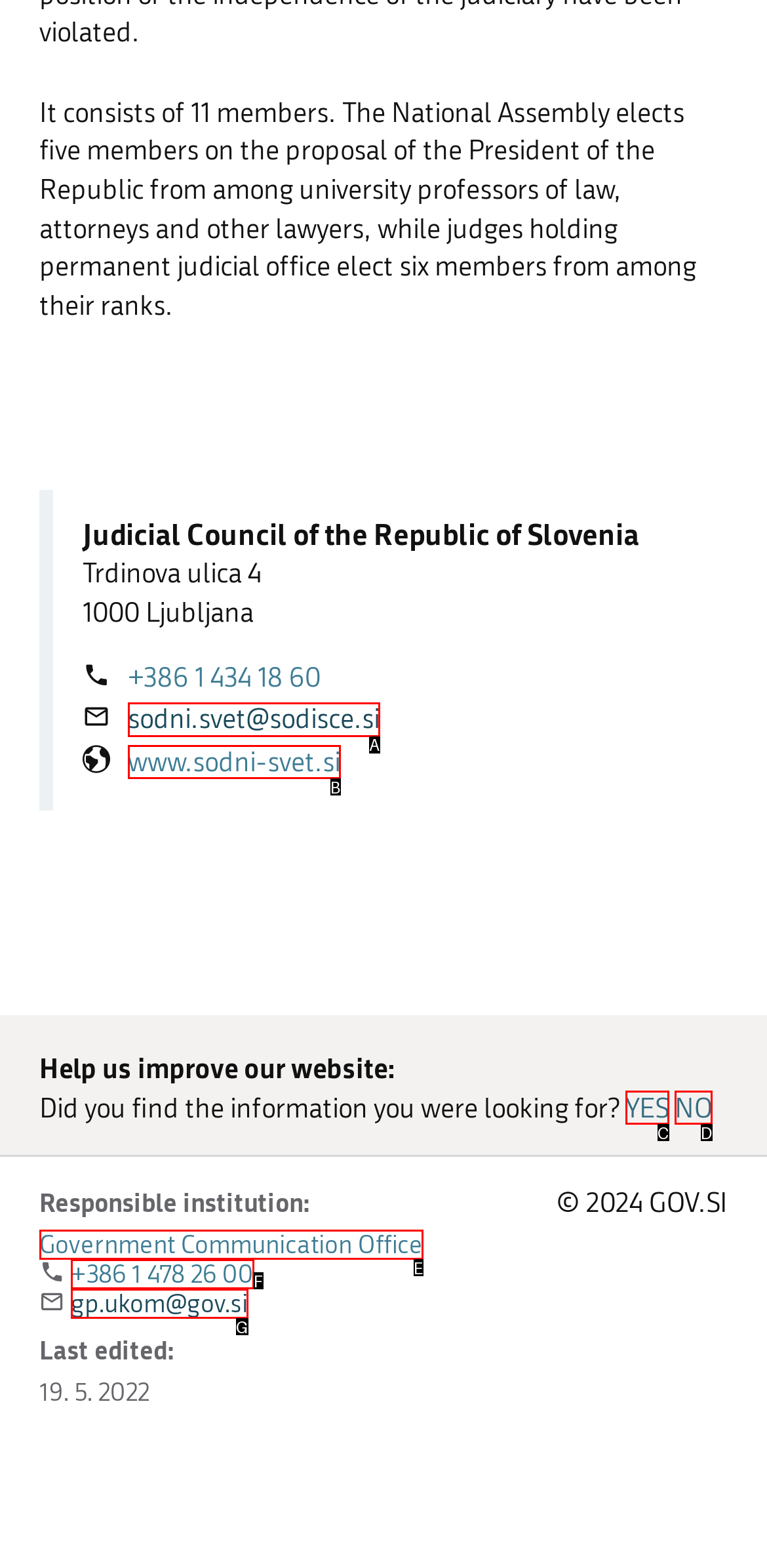From the choices provided, which HTML element best fits the description: Government Communication Office? Answer with the appropriate letter.

E